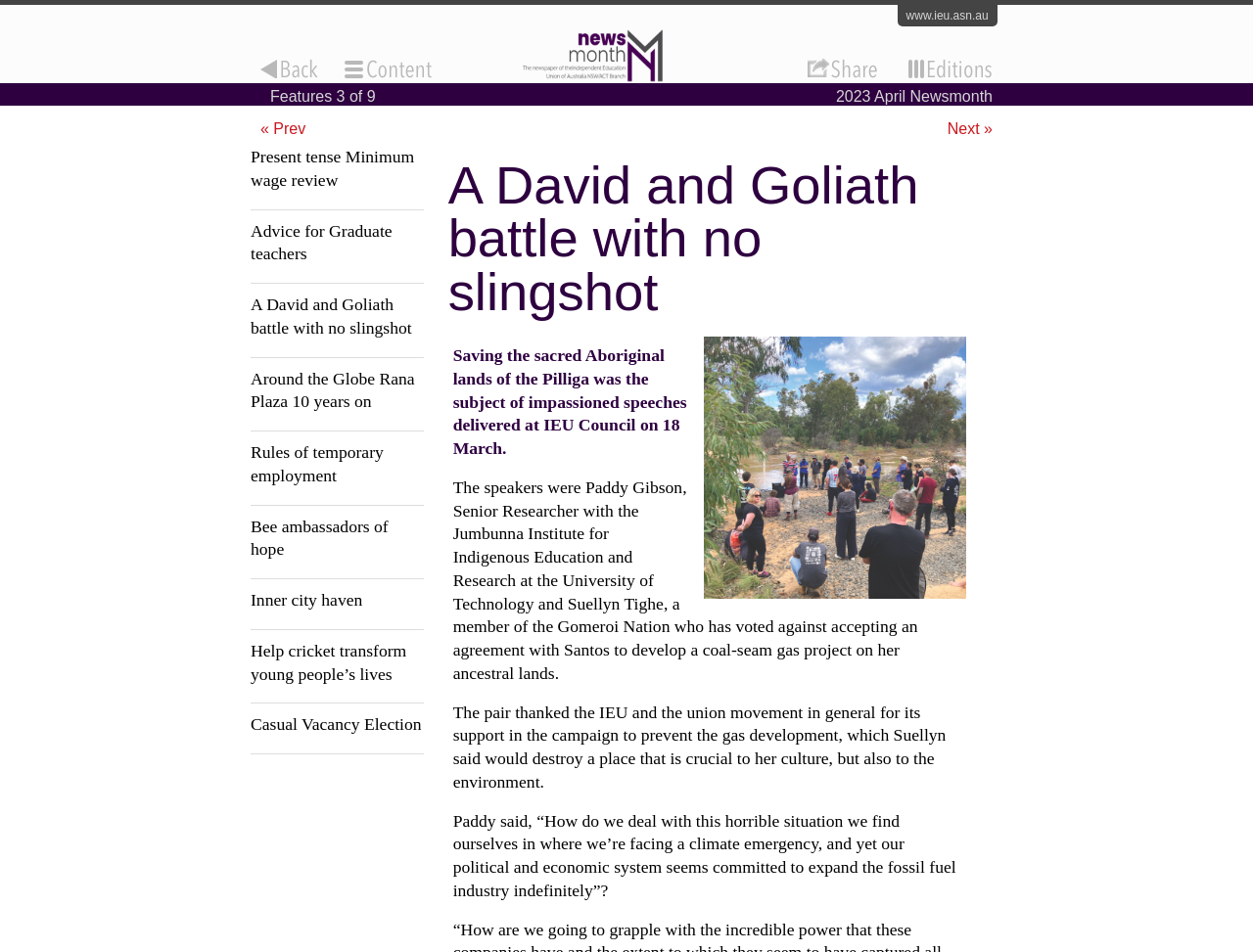Please locate the bounding box coordinates of the element that should be clicked to complete the given instruction: "go to next page".

[0.756, 0.126, 0.792, 0.144]